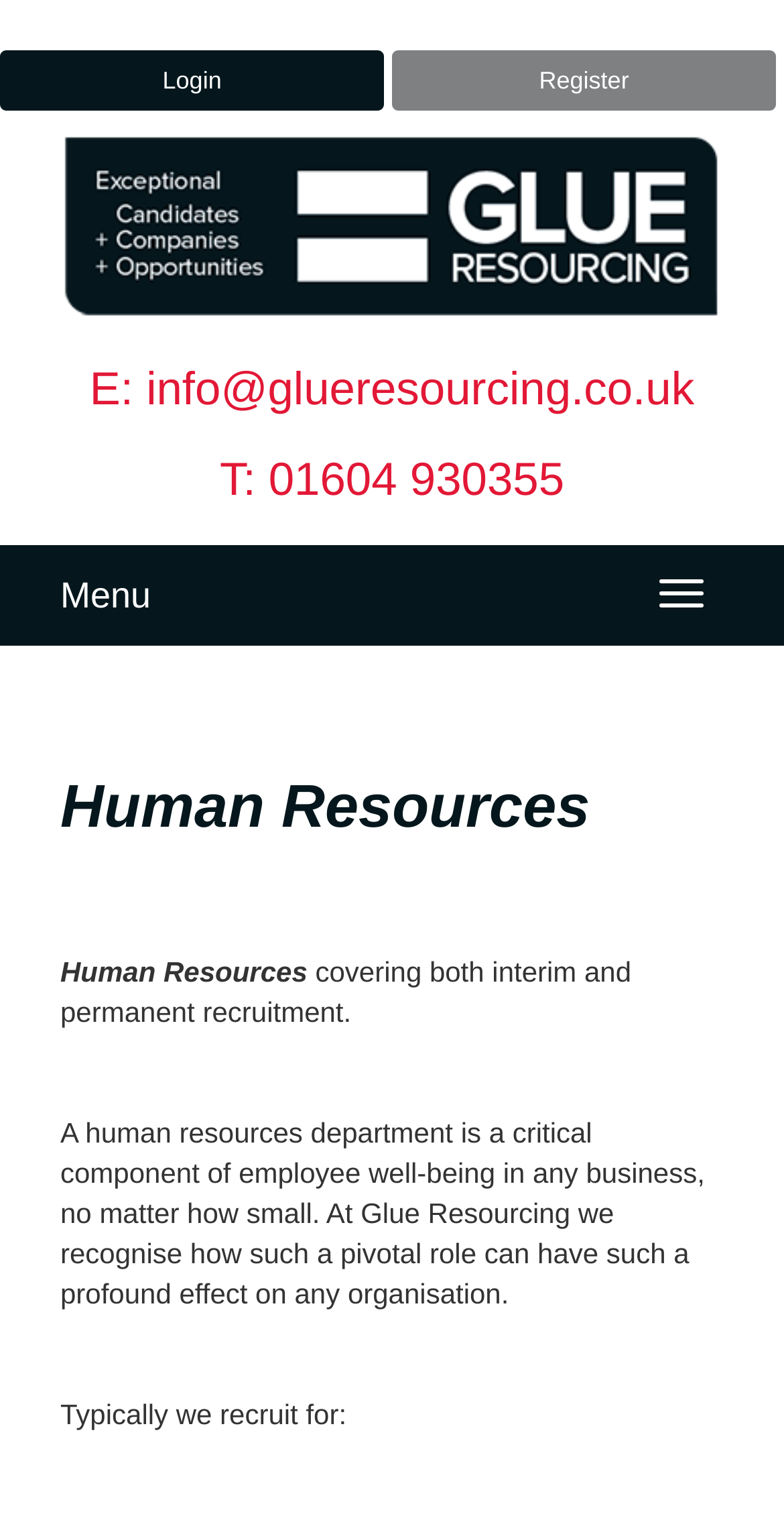Using the elements shown in the image, answer the question comprehensively: What is the email address to contact?

I found the email address by looking at the static text element that contains the email address, which is 'info@glueresourcing.co.uk'.